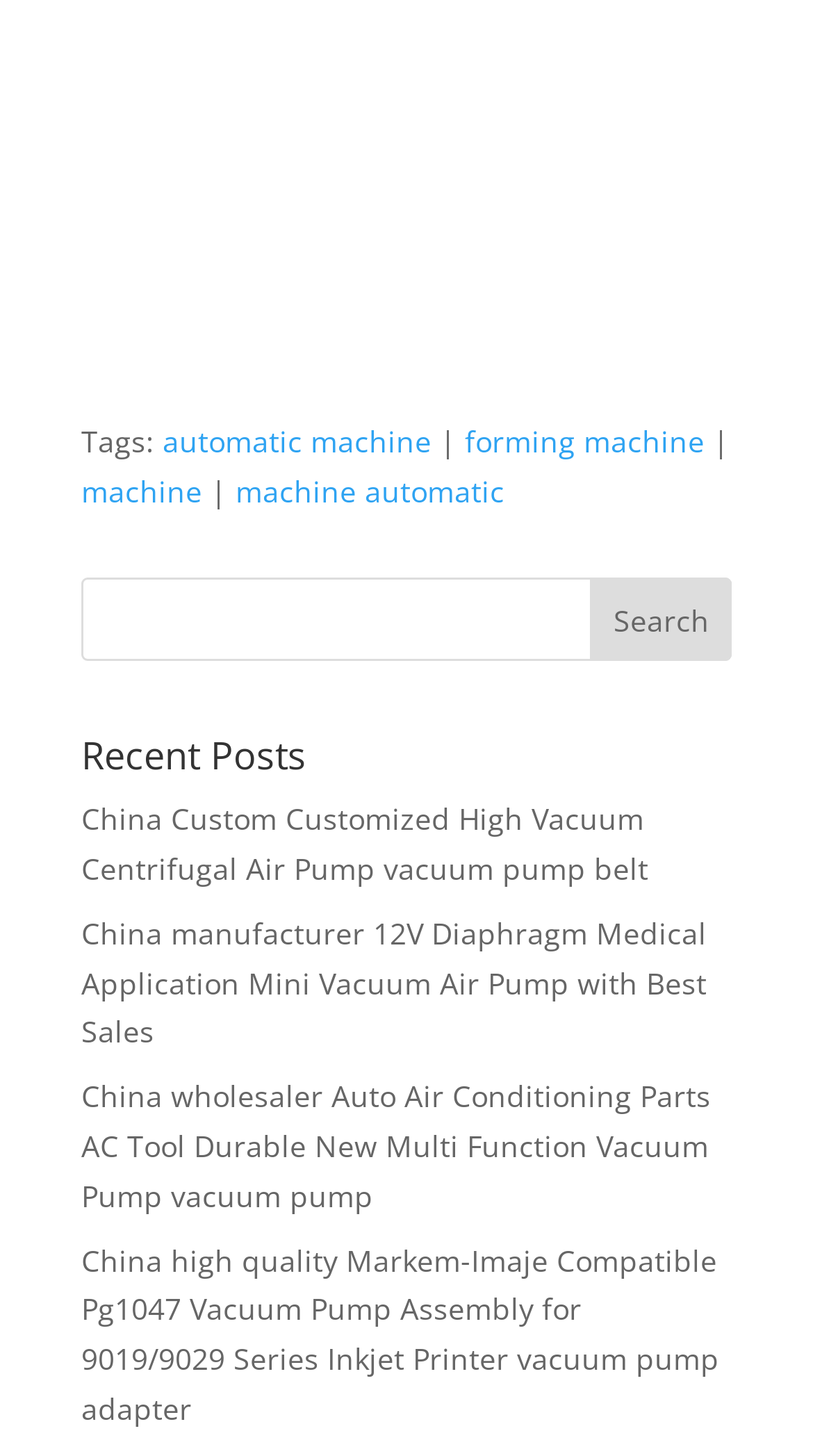Please specify the bounding box coordinates of the clickable region necessary for completing the following instruction: "Click on the image of Automatic Gift Box Forming Machine SL-460A". The coordinates must consist of four float numbers between 0 and 1, i.e., [left, top, right, bottom].

[0.1, 0.019, 0.869, 0.233]